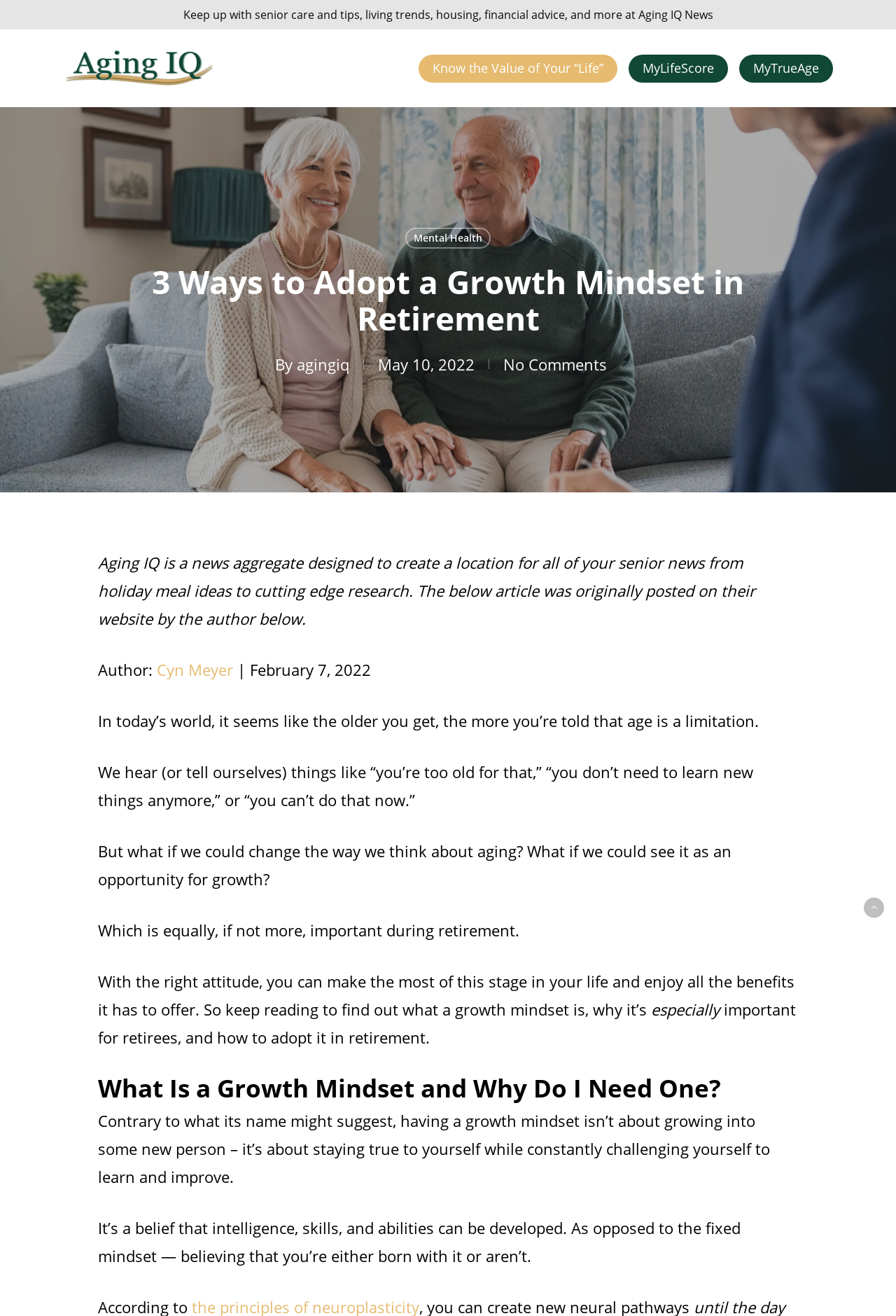Locate the bounding box coordinates of the clickable area to execute the instruction: "Search for something". Provide the coordinates as four float numbers between 0 and 1, represented as [left, top, right, bottom].

None